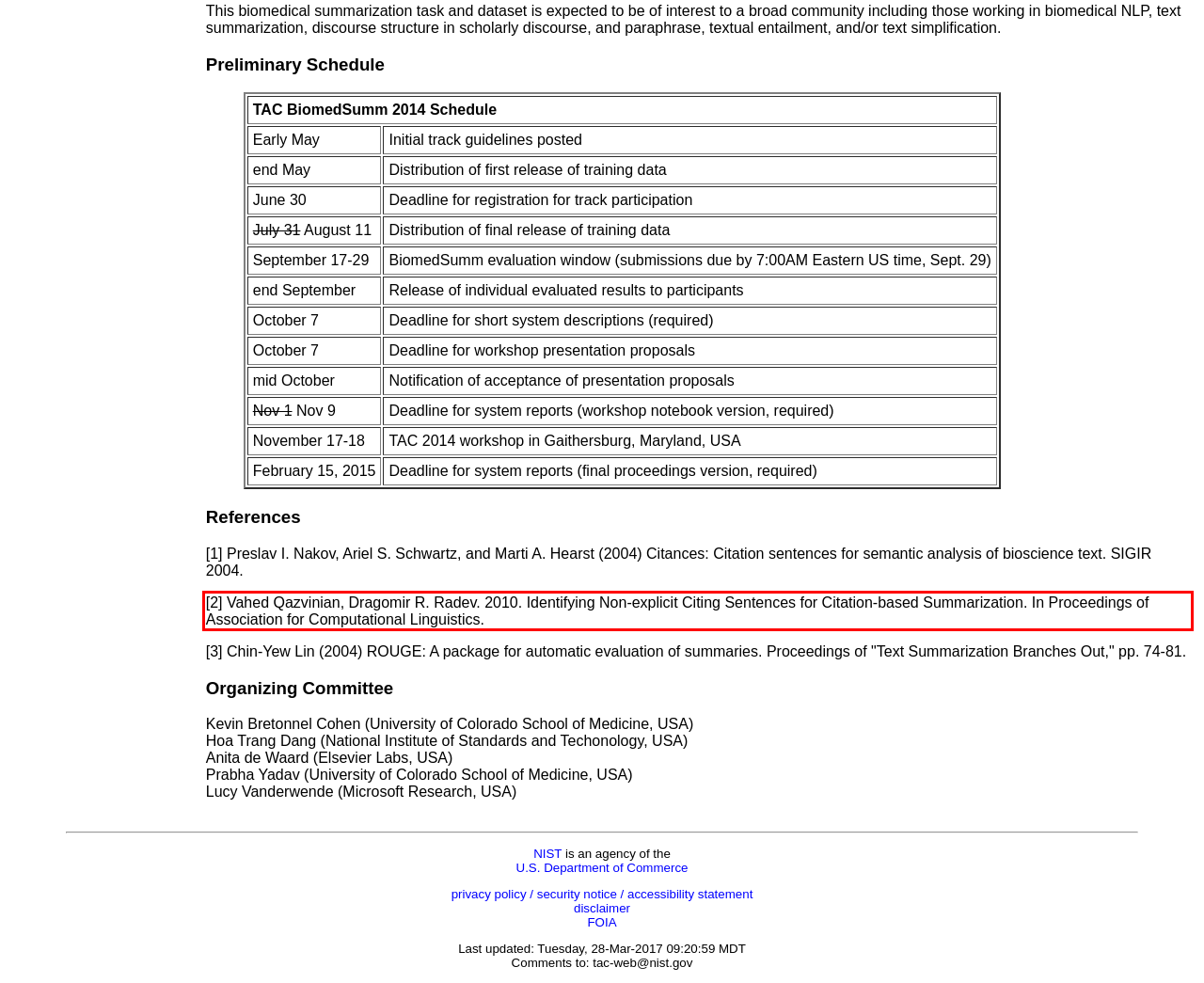Given a screenshot of a webpage containing a red rectangle bounding box, extract and provide the text content found within the red bounding box.

[2] Vahed Qazvinian, Dragomir R. Radev. 2010. Identifying Non-explicit Citing Sentences for Citation-based Summarization. In Proceedings of Association for Computational Linguistics.